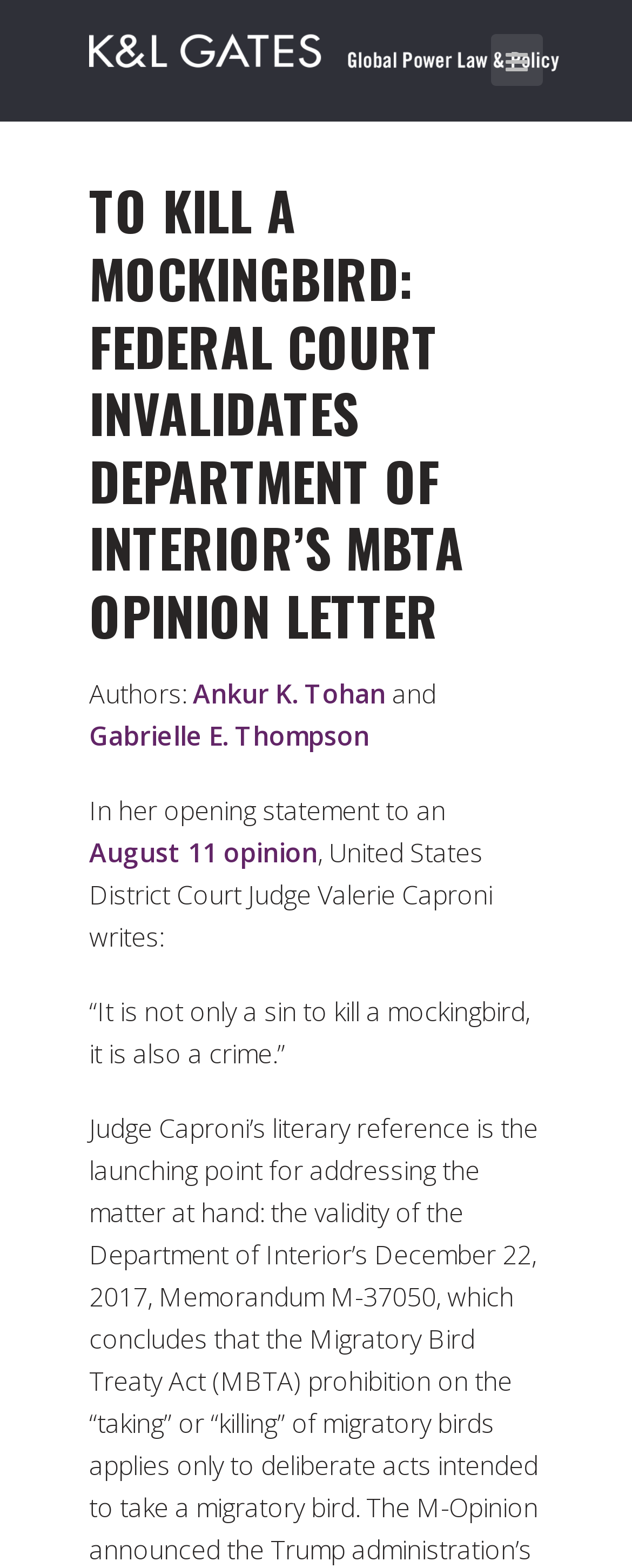Provide the bounding box coordinates of the UI element that matches the description: "title="Global Power Law & Policy"".

[0.141, 0.01, 0.885, 0.048]